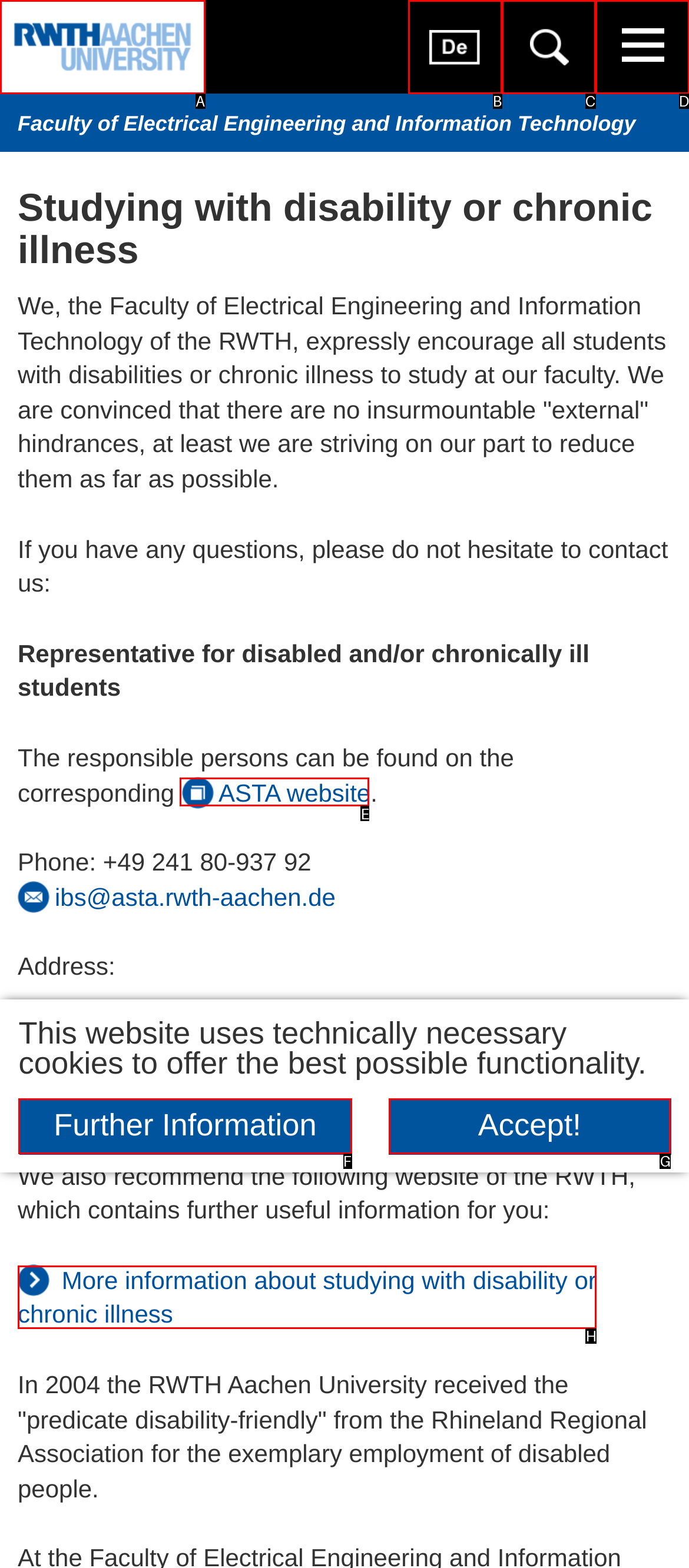Match the description: Logo: RWTH Aachen University to the correct HTML element. Provide the letter of your choice from the given options.

A